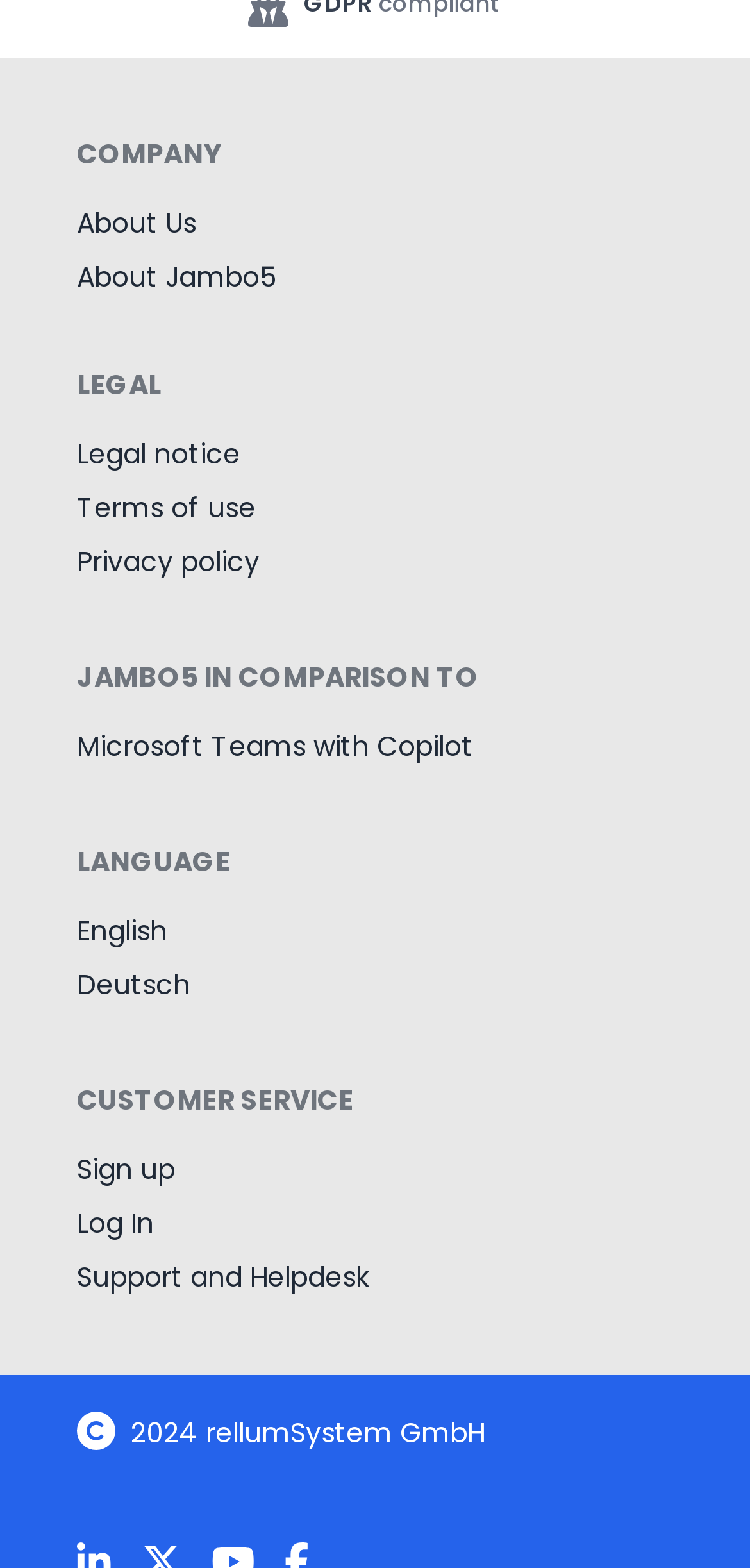What is the purpose of the 'Support and Helpdesk' link?
Answer the question in a detailed and comprehensive manner.

The 'Support and Helpdesk' link is located under the 'CUSTOMER SERVICE' section, which implies that it is intended to provide assistance or support to customers, likely related to the services or products offered by Jambo5.